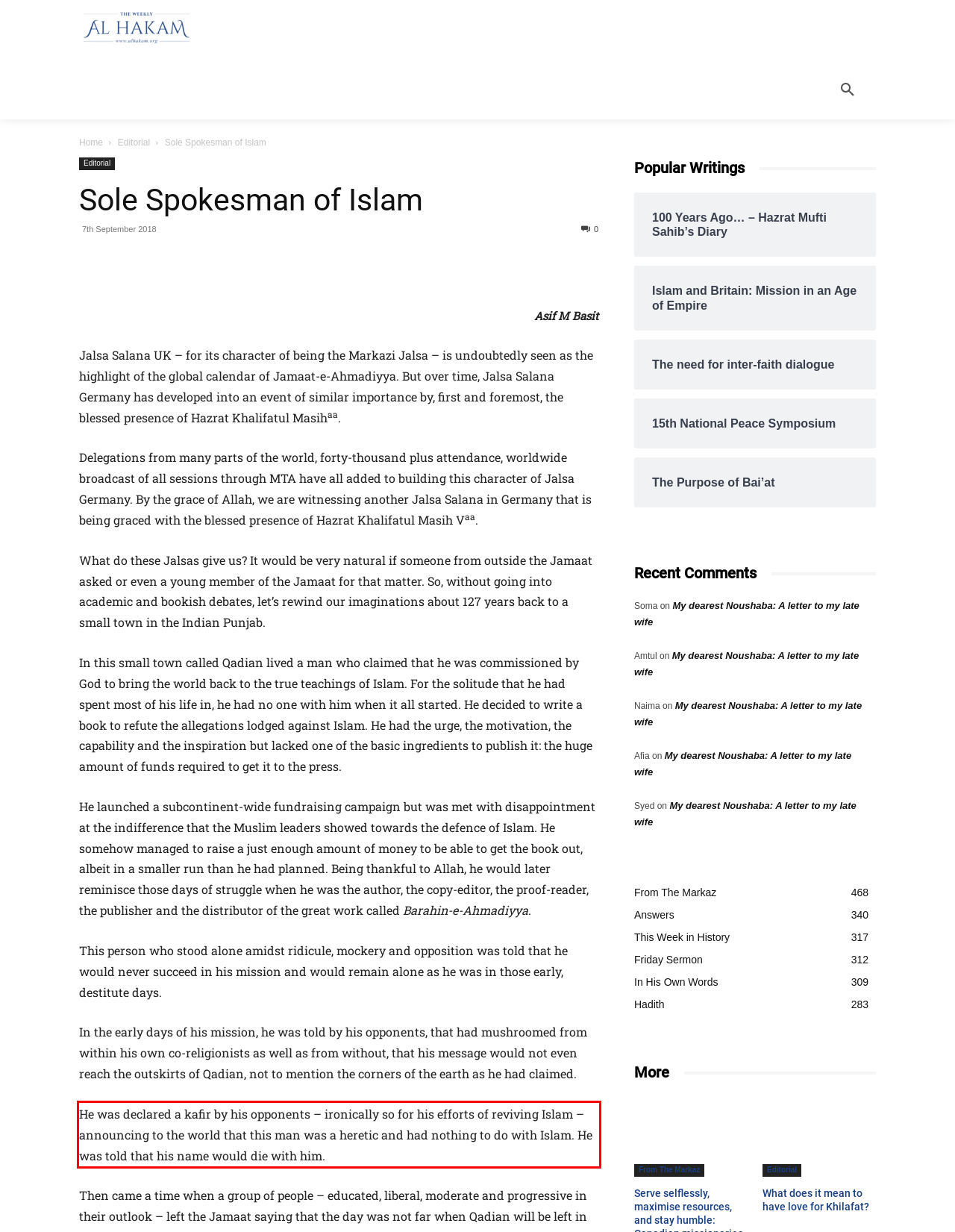Please identify and extract the text from the UI element that is surrounded by a red bounding box in the provided webpage screenshot.

He was declared a kafir by his opponents – ironically so for his efforts of reviving Islam – announcing to the world that this man was a heretic and had nothing to do with Islam. He was told that his name would die with him.